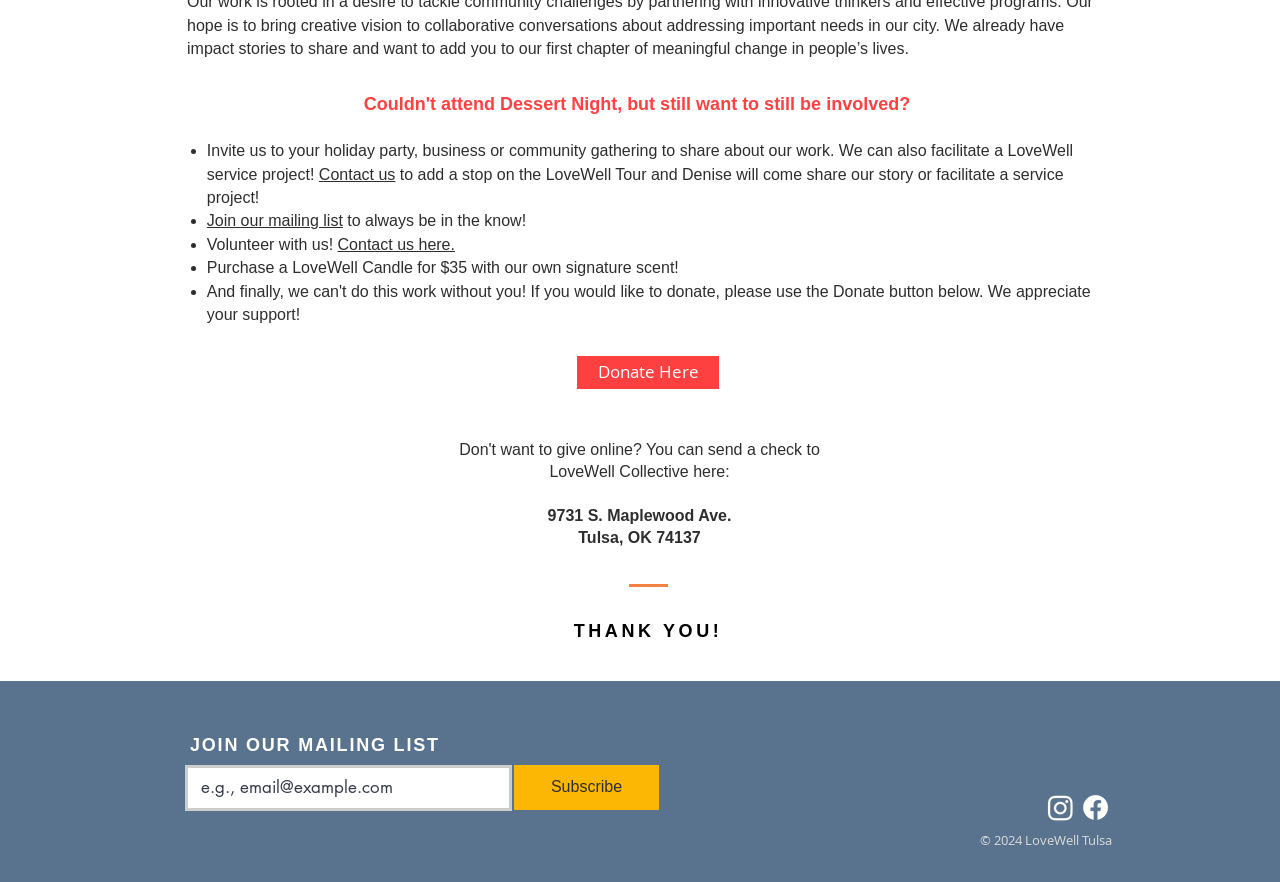Predict the bounding box of the UI element based on this description: "aria-label="e.g., email@example.com" name="email" placeholder="e.g., email@example.com"".

[0.145, 0.867, 0.4, 0.92]